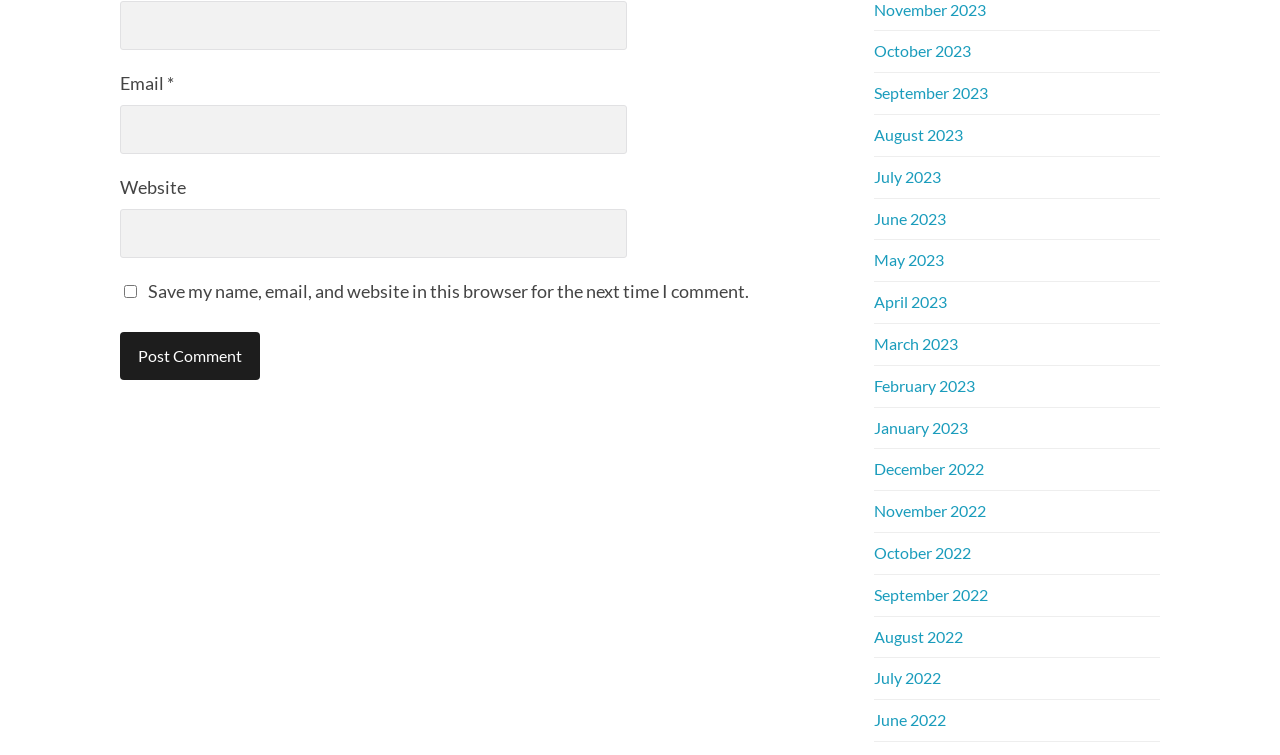Locate the bounding box of the UI element described by: "spiritualwarfarecamp.com" in the given webpage screenshot.

None